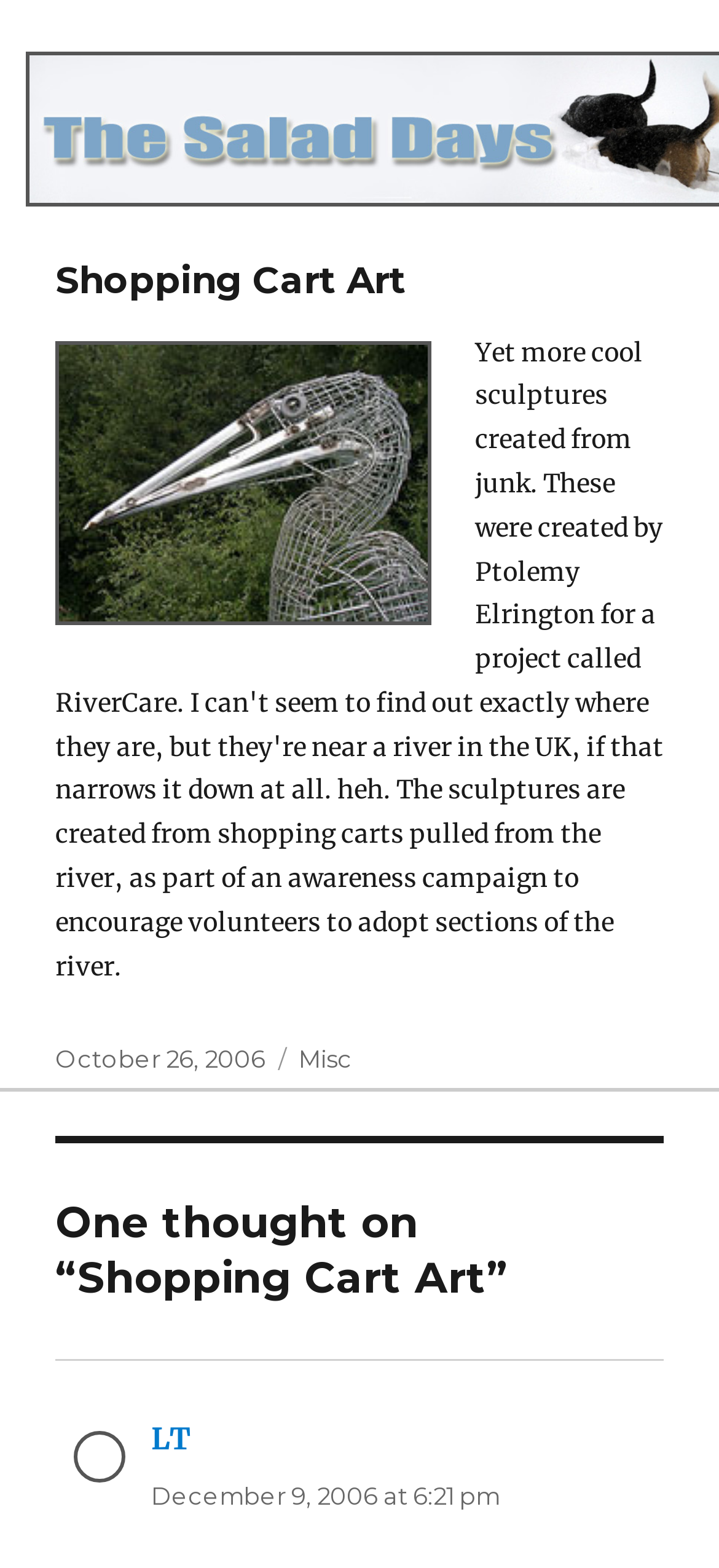Given the description of a UI element: "alt="The Salad Days"", identify the bounding box coordinates of the matching element in the webpage screenshot.

[0.01, 0.021, 0.99, 0.143]